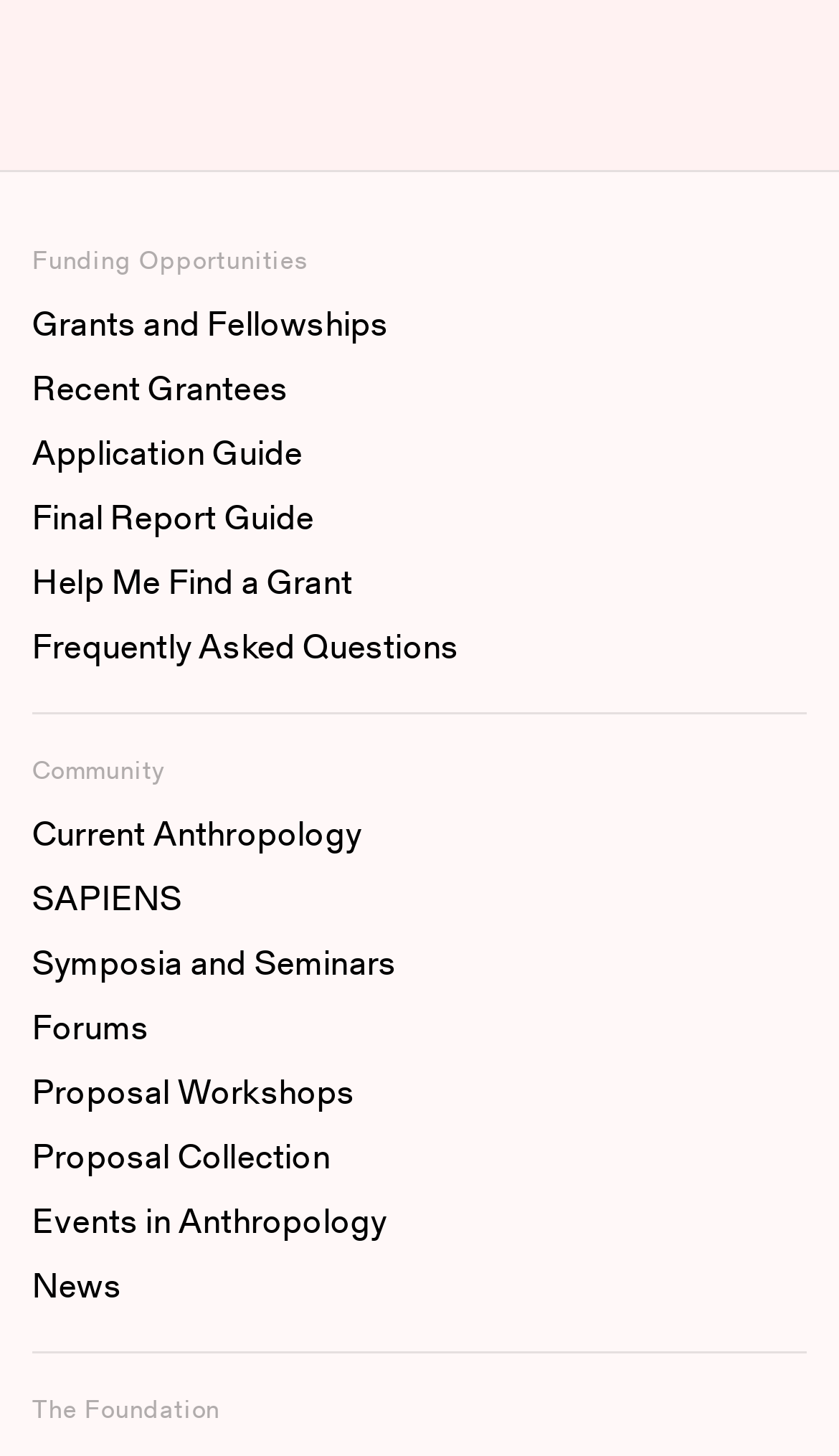Please mark the clickable region by giving the bounding box coordinates needed to complete this instruction: "Check The Donna Gentile Story's IMDB page".

None